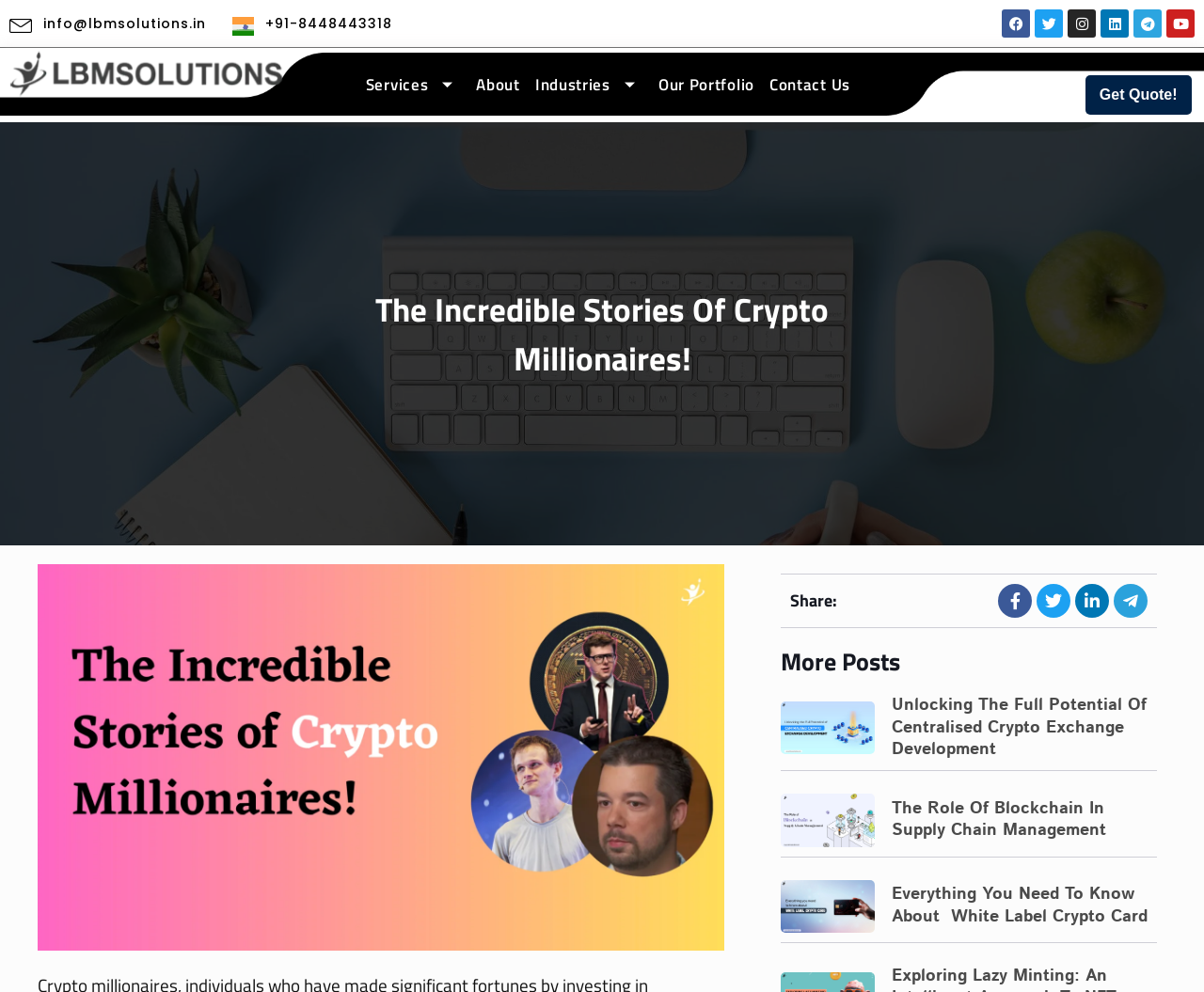Identify the coordinates of the bounding box for the element that must be clicked to accomplish the instruction: "Explore LBM Solutions' services".

[0.297, 0.057, 0.389, 0.114]